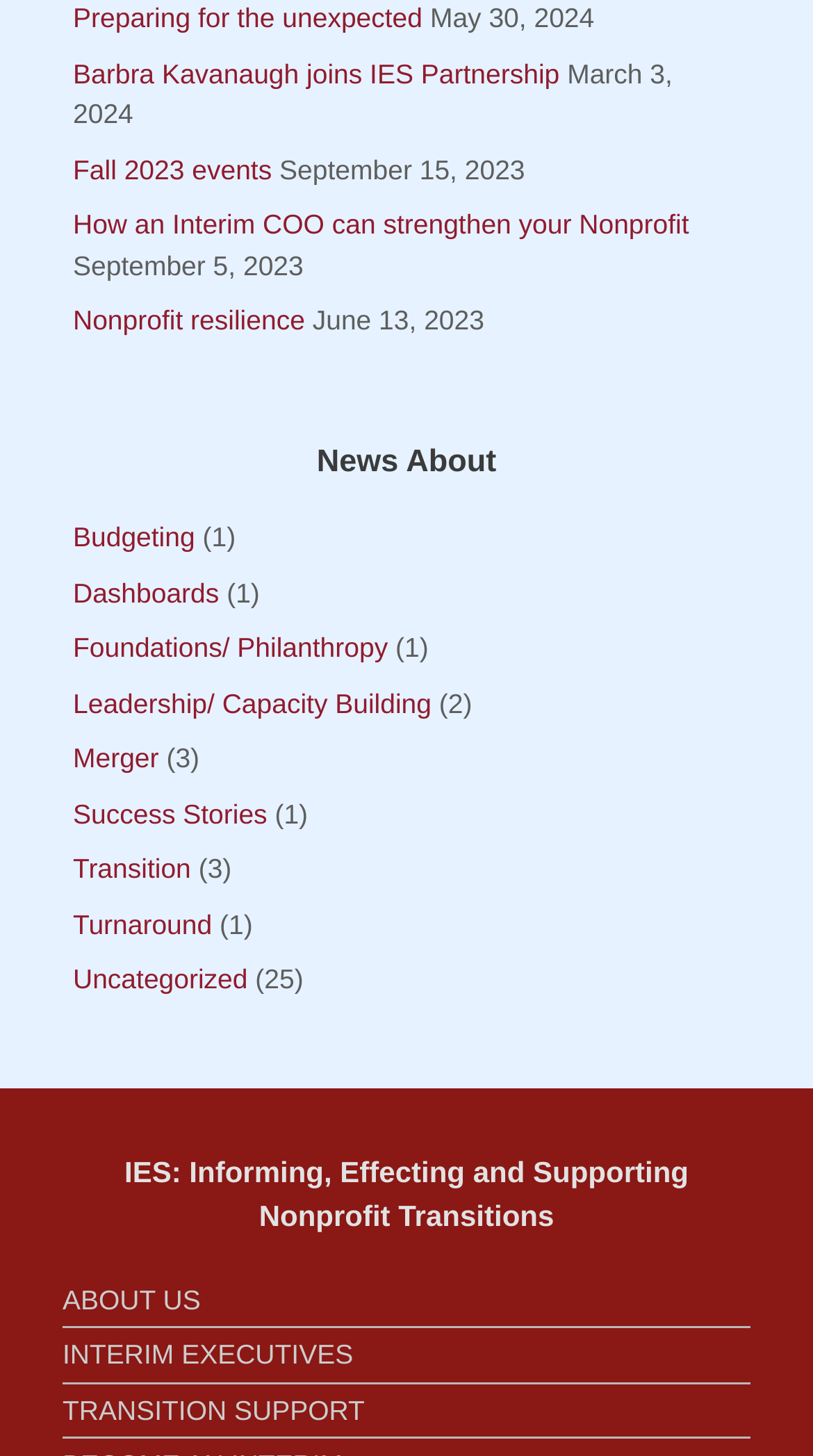Given the following UI element description: "Barbra Kavanaugh joins IES Partnership", find the bounding box coordinates in the webpage screenshot.

[0.09, 0.04, 0.688, 0.062]